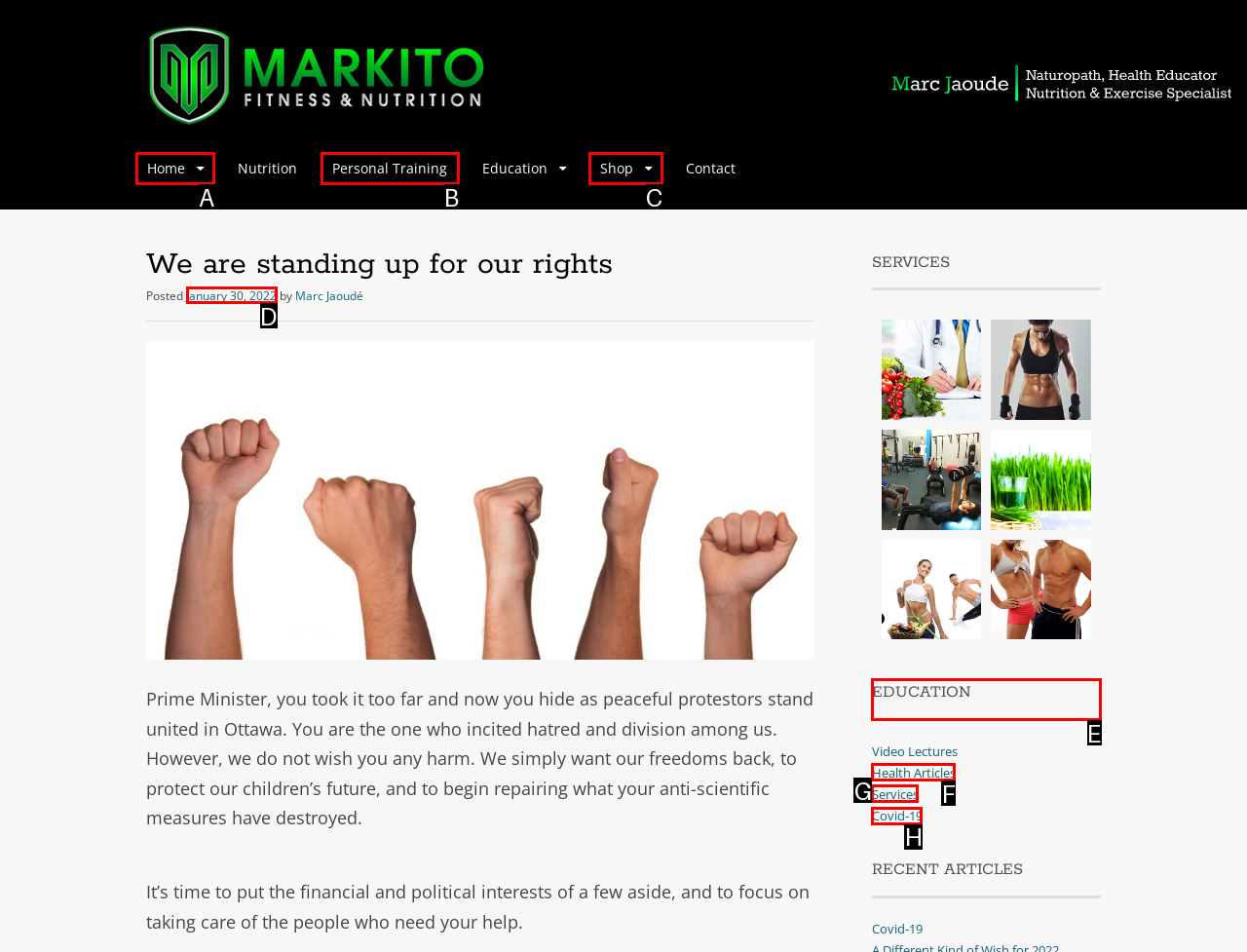Determine the letter of the UI element that you need to click to perform the task: Explore the 'Education' section.
Provide your answer with the appropriate option's letter.

E